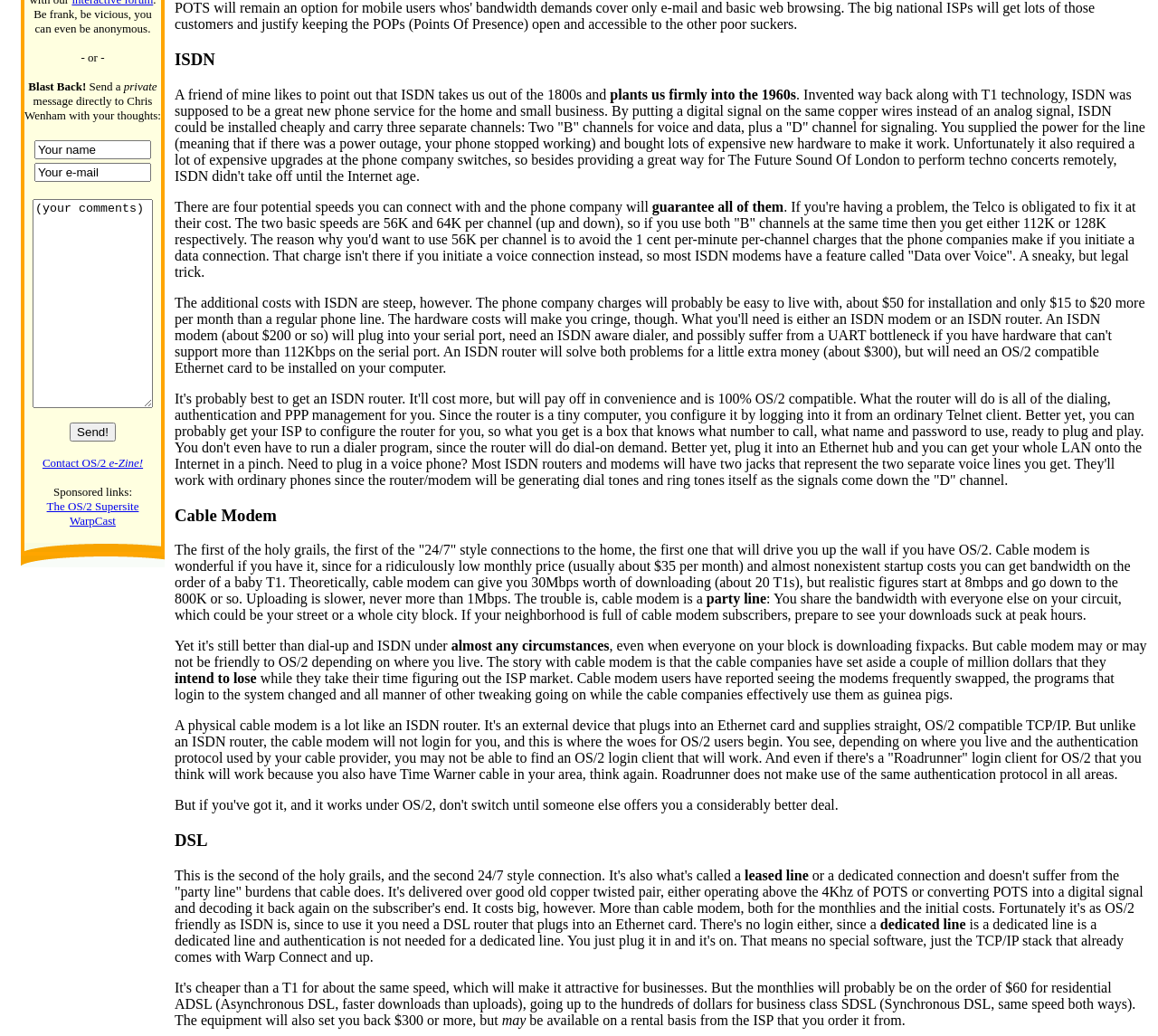Find and provide the bounding box coordinates for the UI element described with: "CocoaPods Dev Team".

None